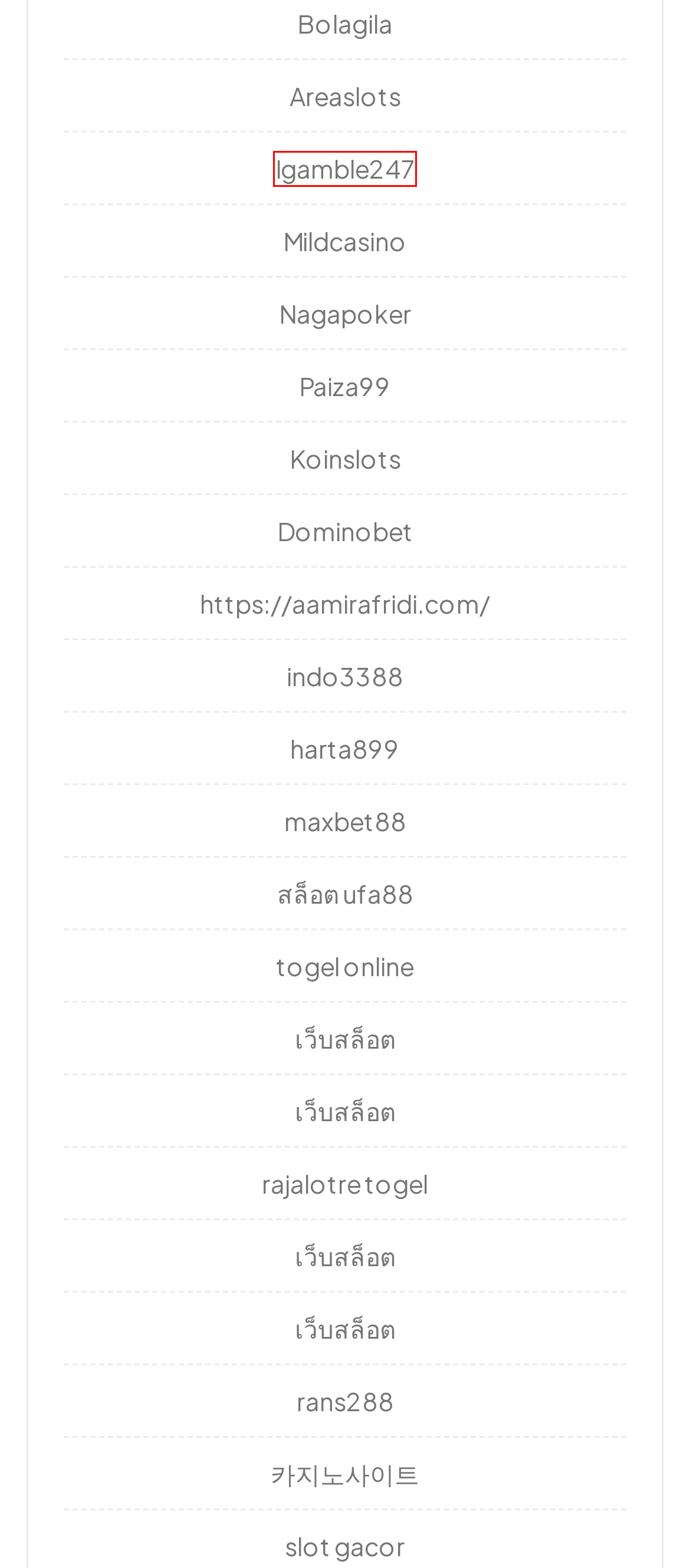You have a screenshot of a webpage with a red bounding box around a UI element. Determine which webpage description best matches the new webpage that results from clicking the element in the bounding box. Here are the candidates:
A. Rajalotre Login - Link Alternatif Togel Online Terbaru
B. BolaGila | Situs Togel Online Resmi Terpercaya | Login Bola Gila
C. UFA88S เข้าสู่ระบบ UFABET ทางเข้าใหม่ 2024 ฝาก-ถอน AUTO
D. AreaSlots | Situs Slot Gacor Pasti Maxwin Dengan RTP Tinggi
E. harta8899 : the highest rate ever JPMAX RTP for slot gacor
F. สล็อตเว็บตรง แตกง่าย วอ เลท ไม่มีขั้นต่ำ ไม่ผ่านเอเย่นต์ 2024
G. Igamble247 | Situs Casino Online Terbesar | Link Igamble 247
H. KoinSlots | Agen Judi Slot Online  | Bonus Deposit 100%

G